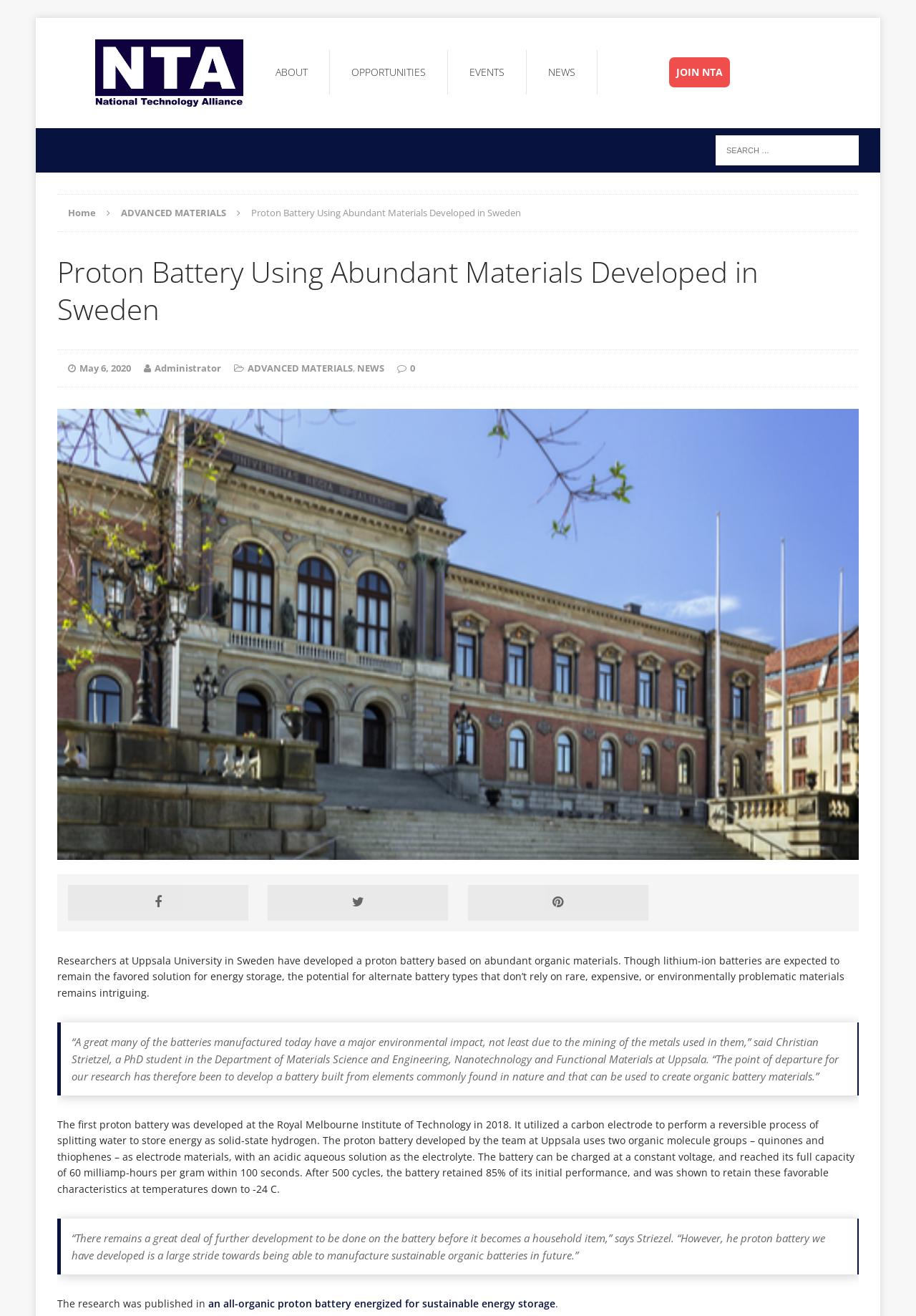Identify the bounding box for the given UI element using the description provided. Coordinates should be in the format (top-left x, top-left y, bottom-right x, bottom-right y) and must be between 0 and 1. Here is the description: Events

[0.489, 0.038, 0.574, 0.072]